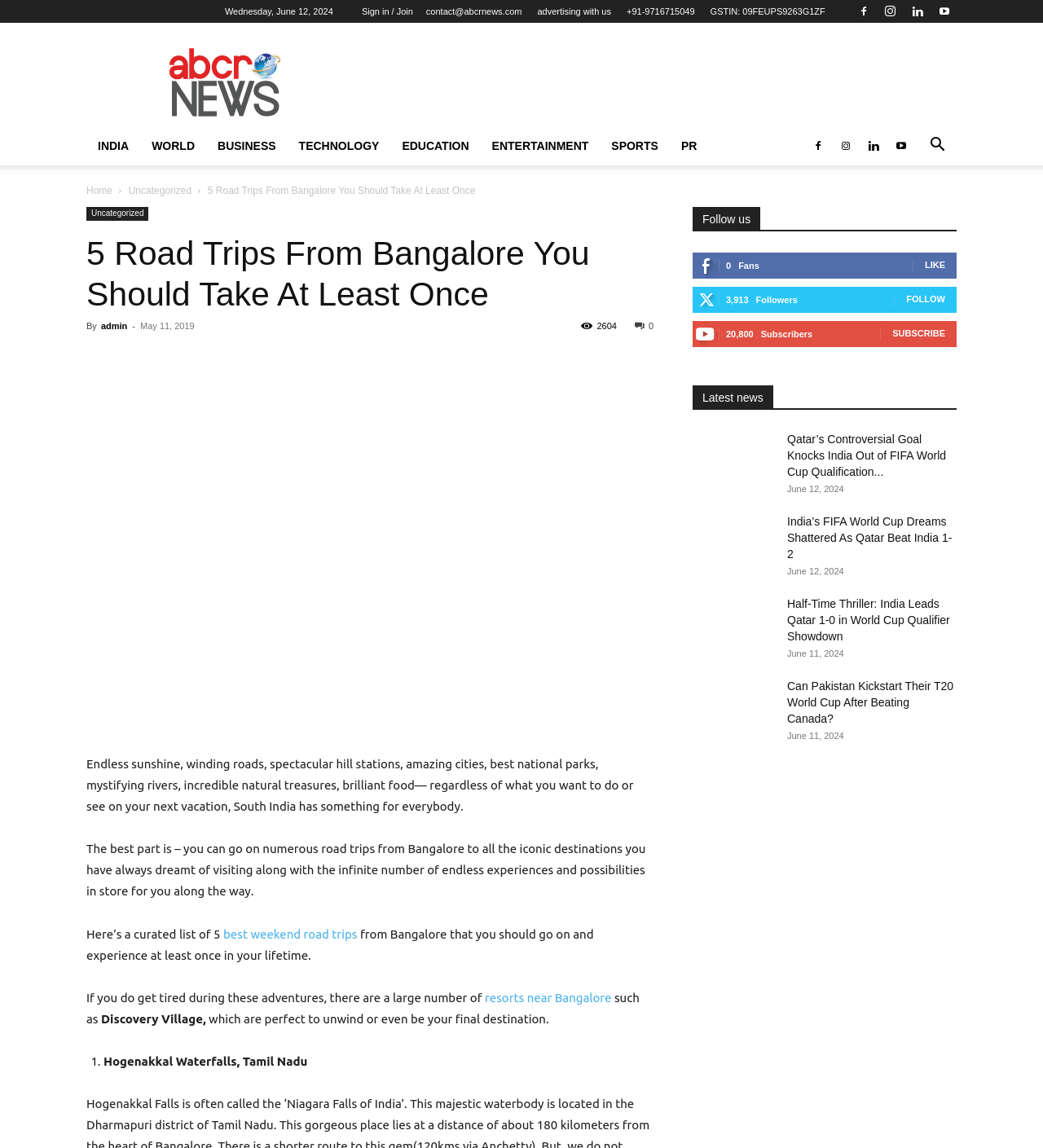Could you indicate the bounding box coordinates of the region to click in order to complete this instruction: "Search for something".

[0.88, 0.122, 0.917, 0.133]